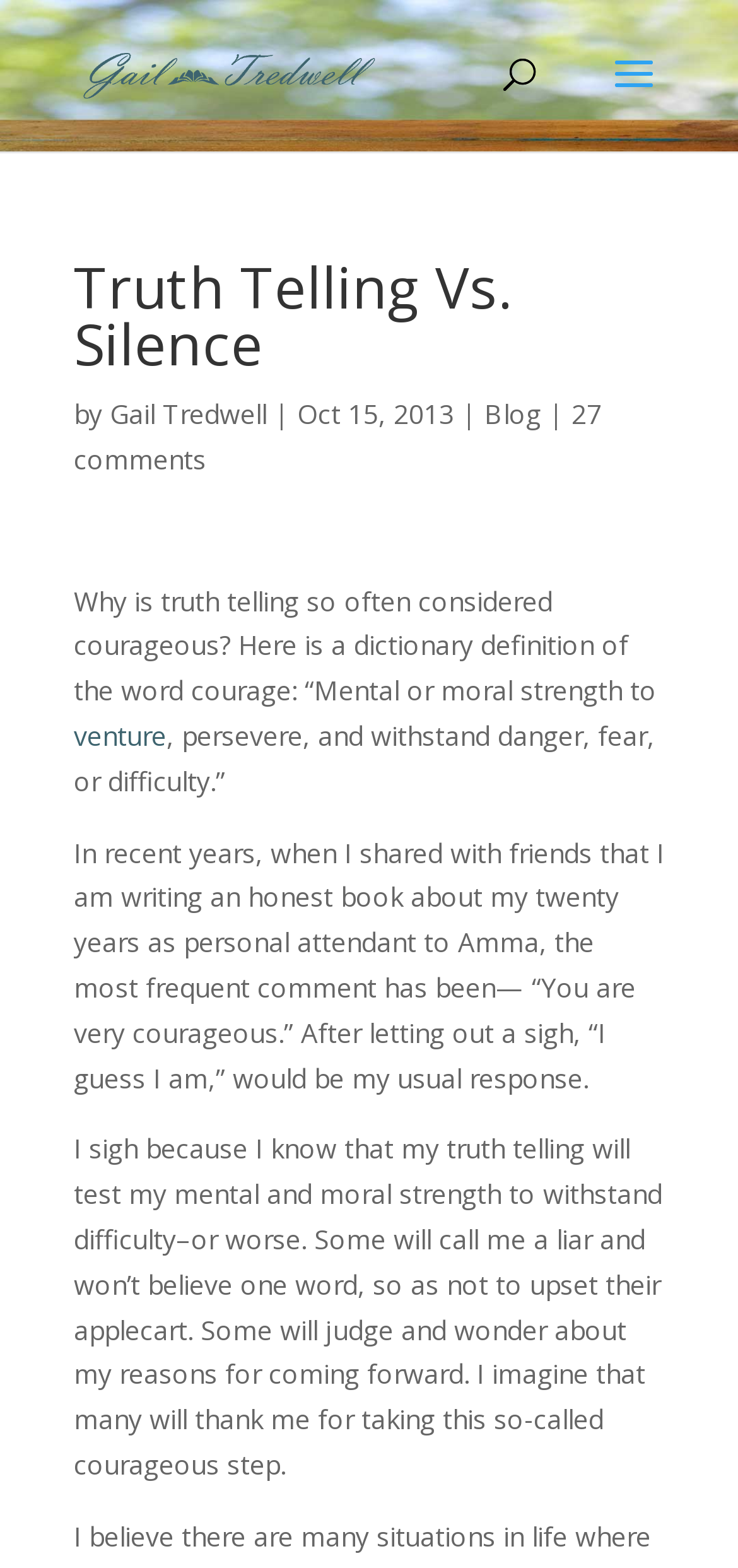What is the author's name?
Refer to the image and give a detailed answer to the question.

The author's name is mentioned in the link 'Gail Tredwell' which appears twice on the webpage, once as a standalone link and once as part of the text 'Truth Telling Vs. Silence by Gail Tredwell'.